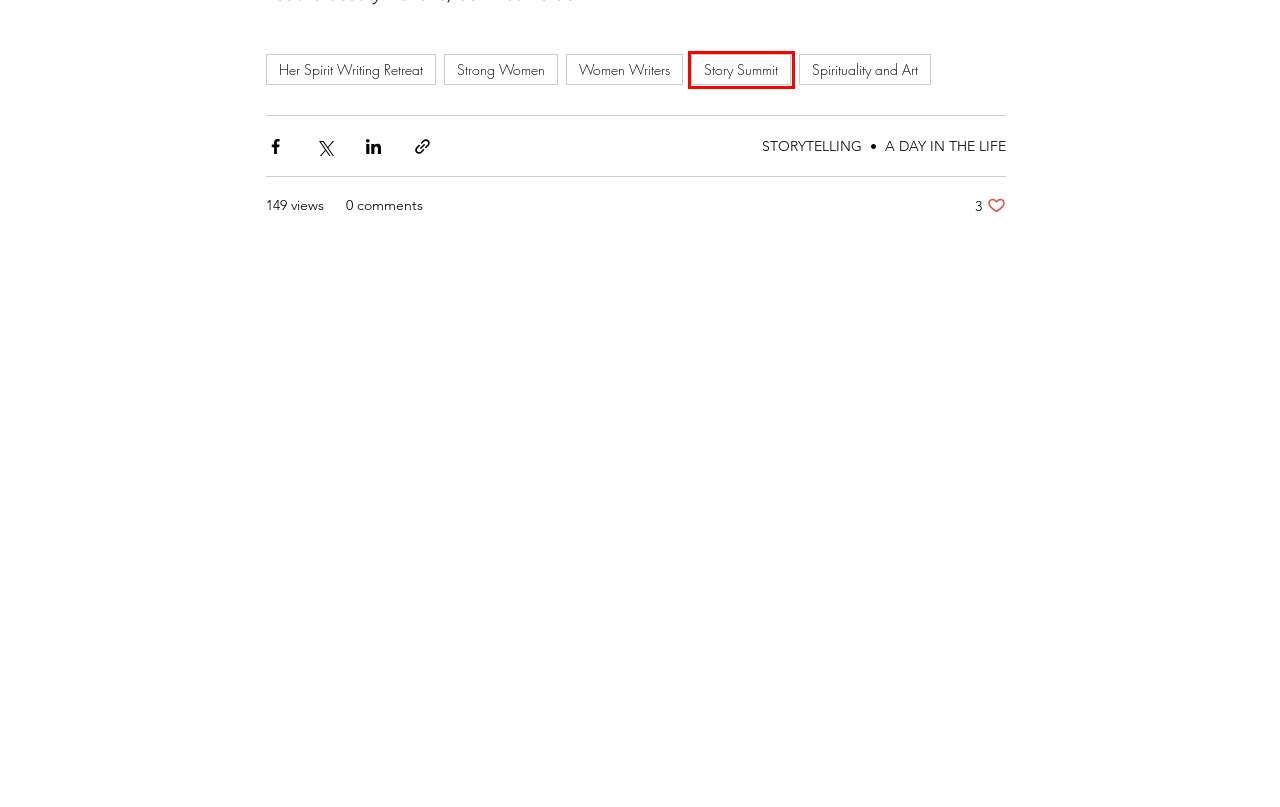You have been given a screenshot of a webpage, where a red bounding box surrounds a UI element. Identify the best matching webpage description for the page that loads after the element in the bounding box is clicked. Options include:
A. Strong Women | Byline-Stephanie
B. Story Summit | Byline-Stephanie
C. Women Writers | Byline-Stephanie
D. BLOG | Byline-Stephanie
E. Her Spirit Writing Retreat | Byline-Stephanie
F. STORYTELLING
G. Byline-Stepanie. Writer. Motivational Speaker. Podcaster. Blogger.
H. Spirituality and Art | Byline-Stephanie

B